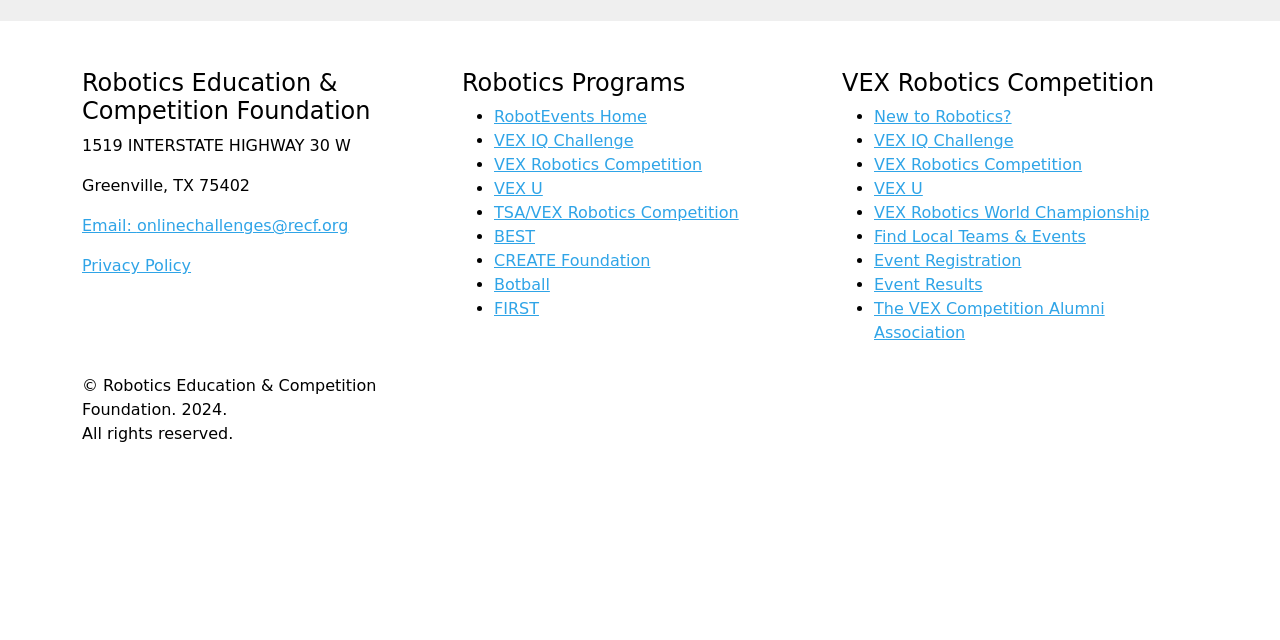Given the description "BEST", determine the bounding box of the corresponding UI element.

[0.386, 0.355, 0.418, 0.385]